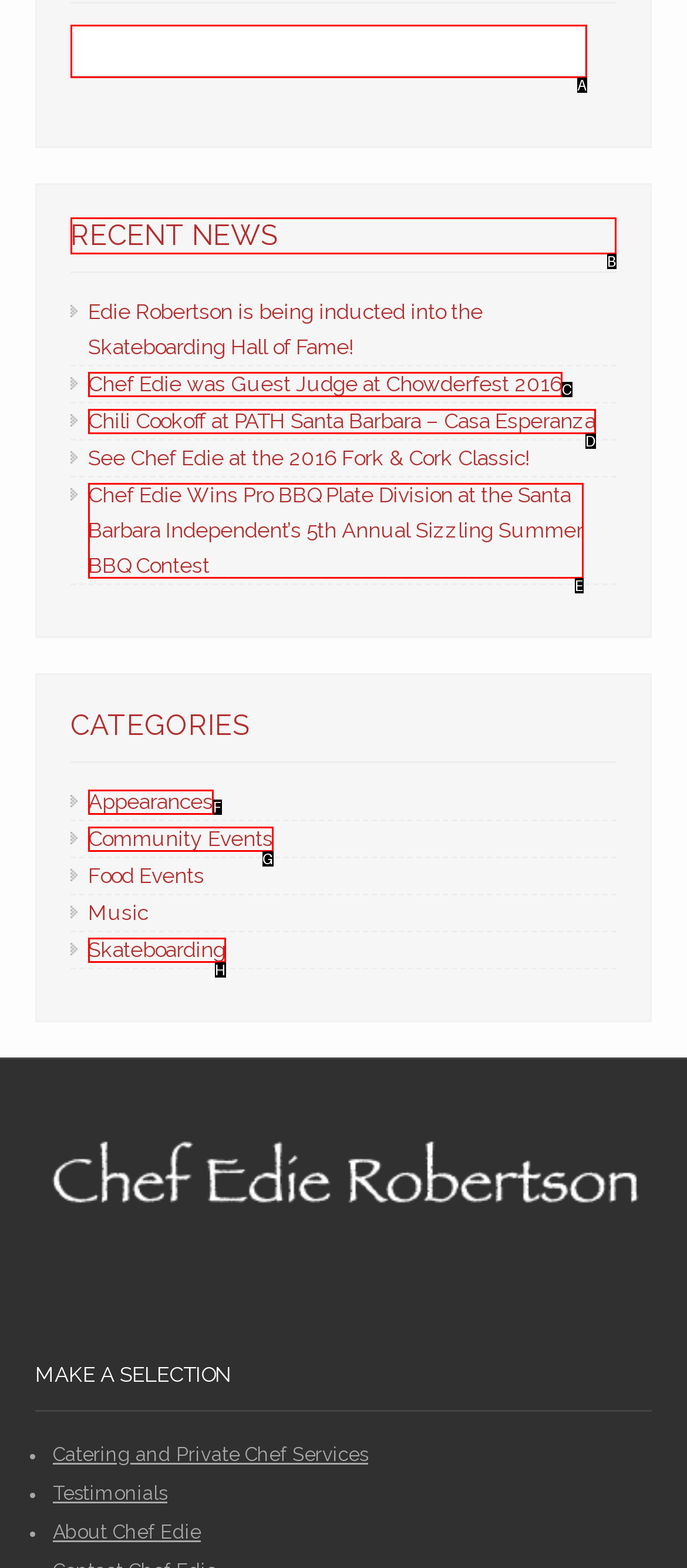Specify which HTML element I should click to complete this instruction: read recent news Answer with the letter of the relevant option.

B